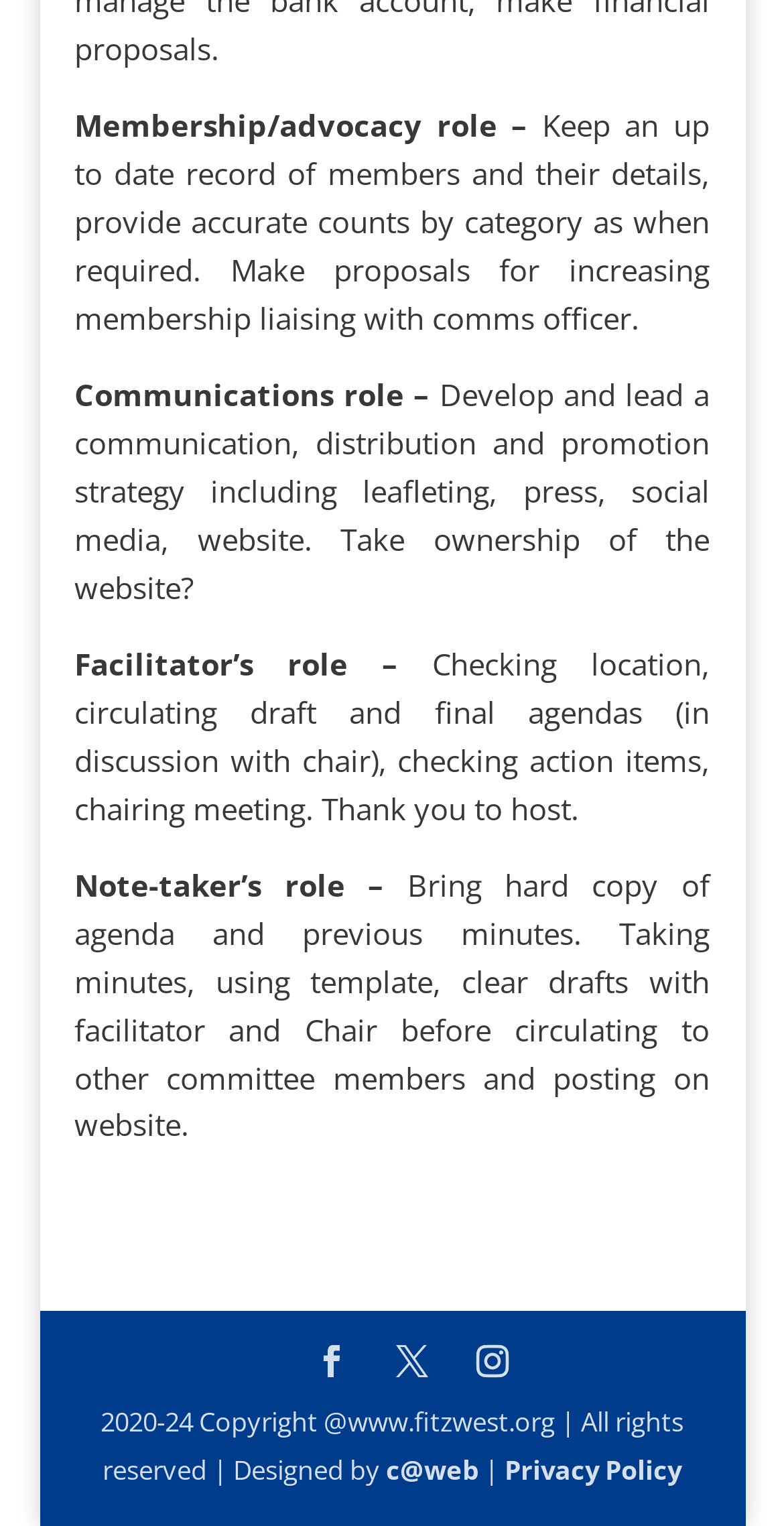Use the details in the image to answer the question thoroughly: 
How many social media links are available?

At the bottom of the webpage, there are three social media links represented by icons, which are , , and .